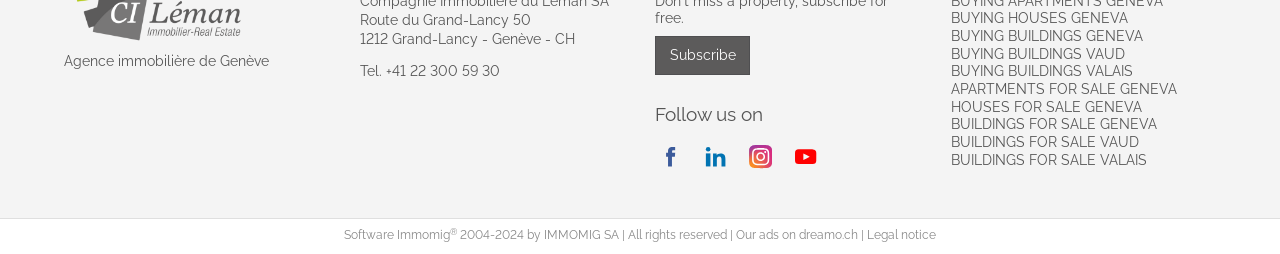Please respond to the question using a single word or phrase:
What is the address of the agency?

Route du Grand-Lancy 50